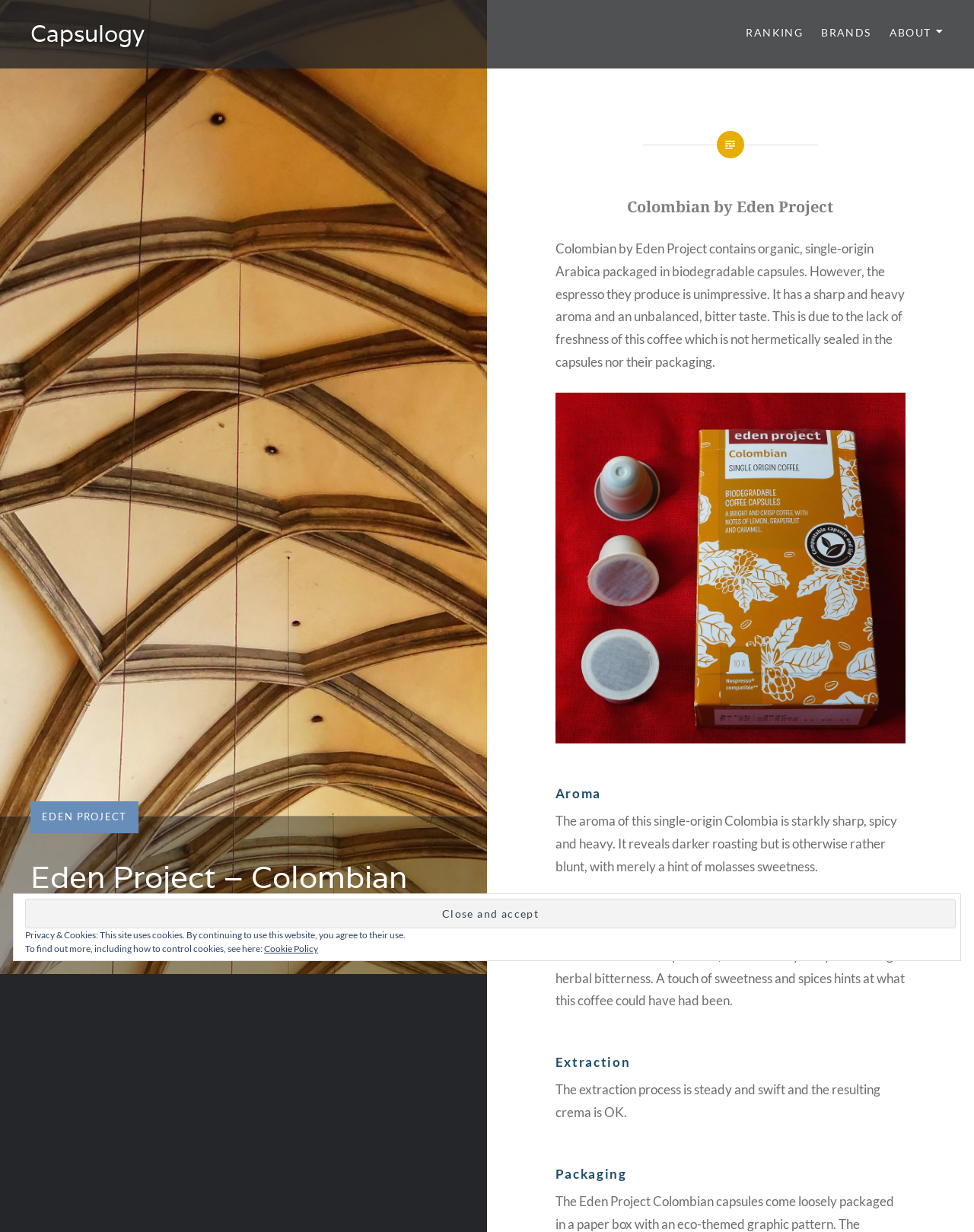Please locate the bounding box coordinates of the region I need to click to follow this instruction: "Click on the EDEN PROJECT link".

[0.043, 0.658, 0.13, 0.668]